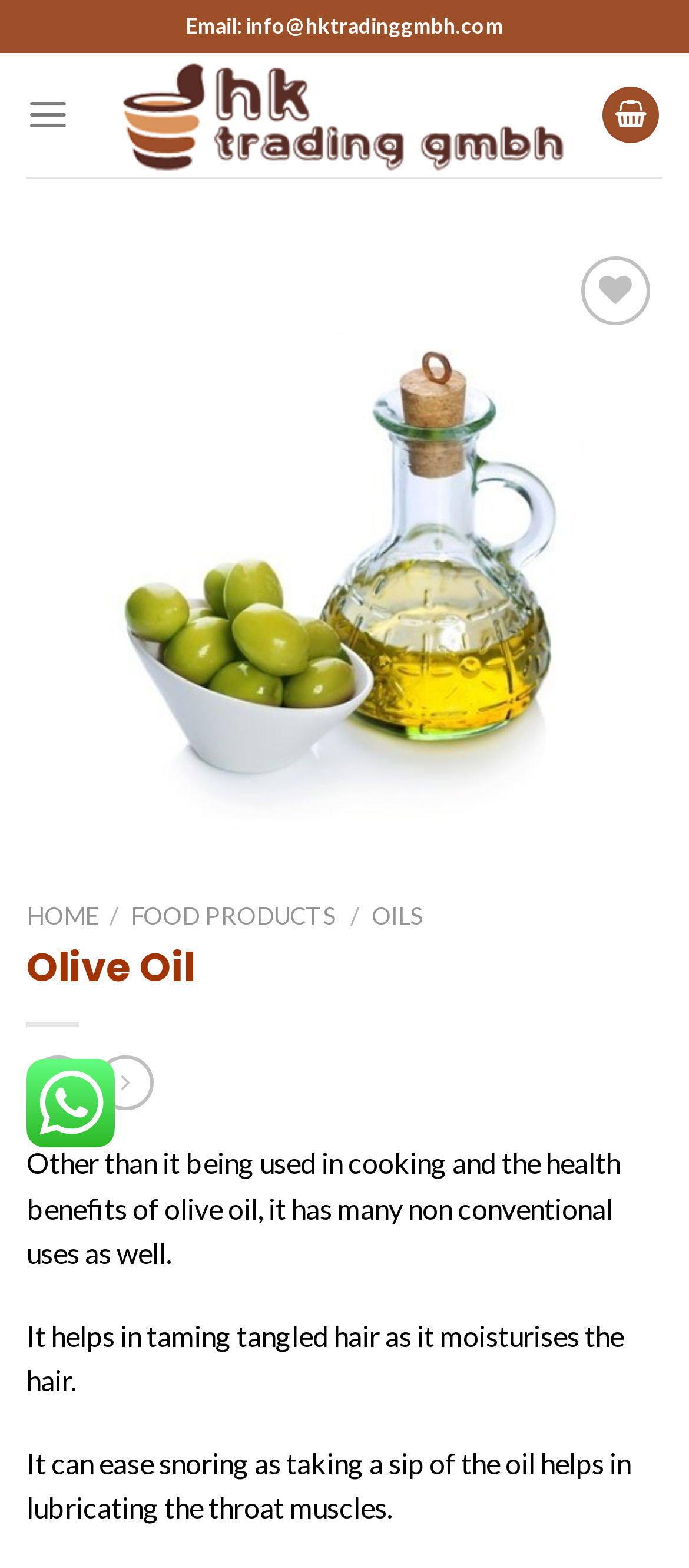Using the element description provided, determine the bounding box coordinates in the format (top-left x, top-left y, bottom-right x, bottom-right y). Ensure that all values are floating point numbers between 0 and 1. Element description: parent_node: Add to wishlist aria-label="Wishlist"

[0.844, 0.163, 0.944, 0.207]